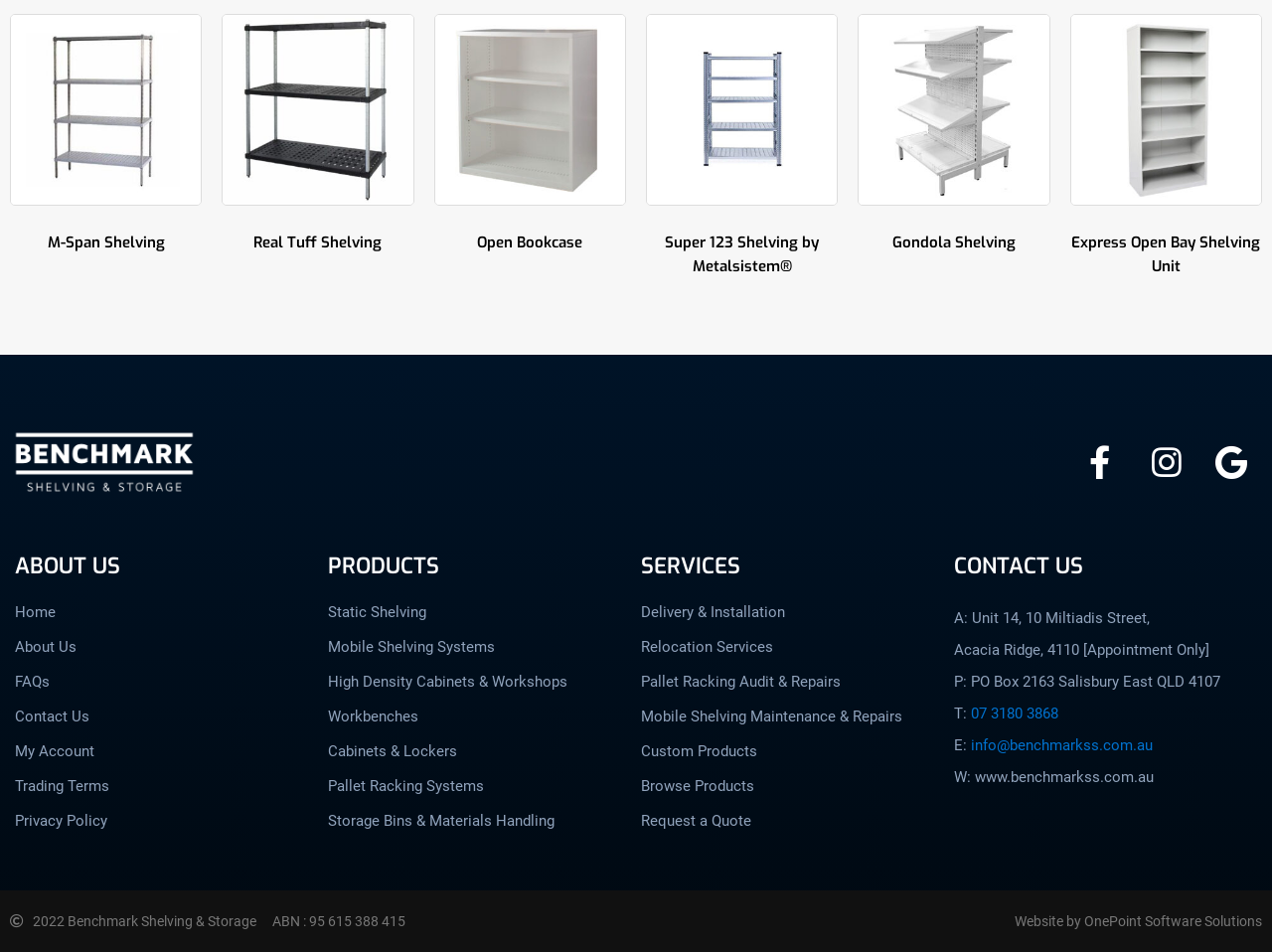From the screenshot, find the bounding box of the UI element matching this description: "Storage Bins & Materials Handling". Supply the bounding box coordinates in the form [left, top, right, bottom], each a float between 0 and 1.

[0.258, 0.852, 0.496, 0.873]